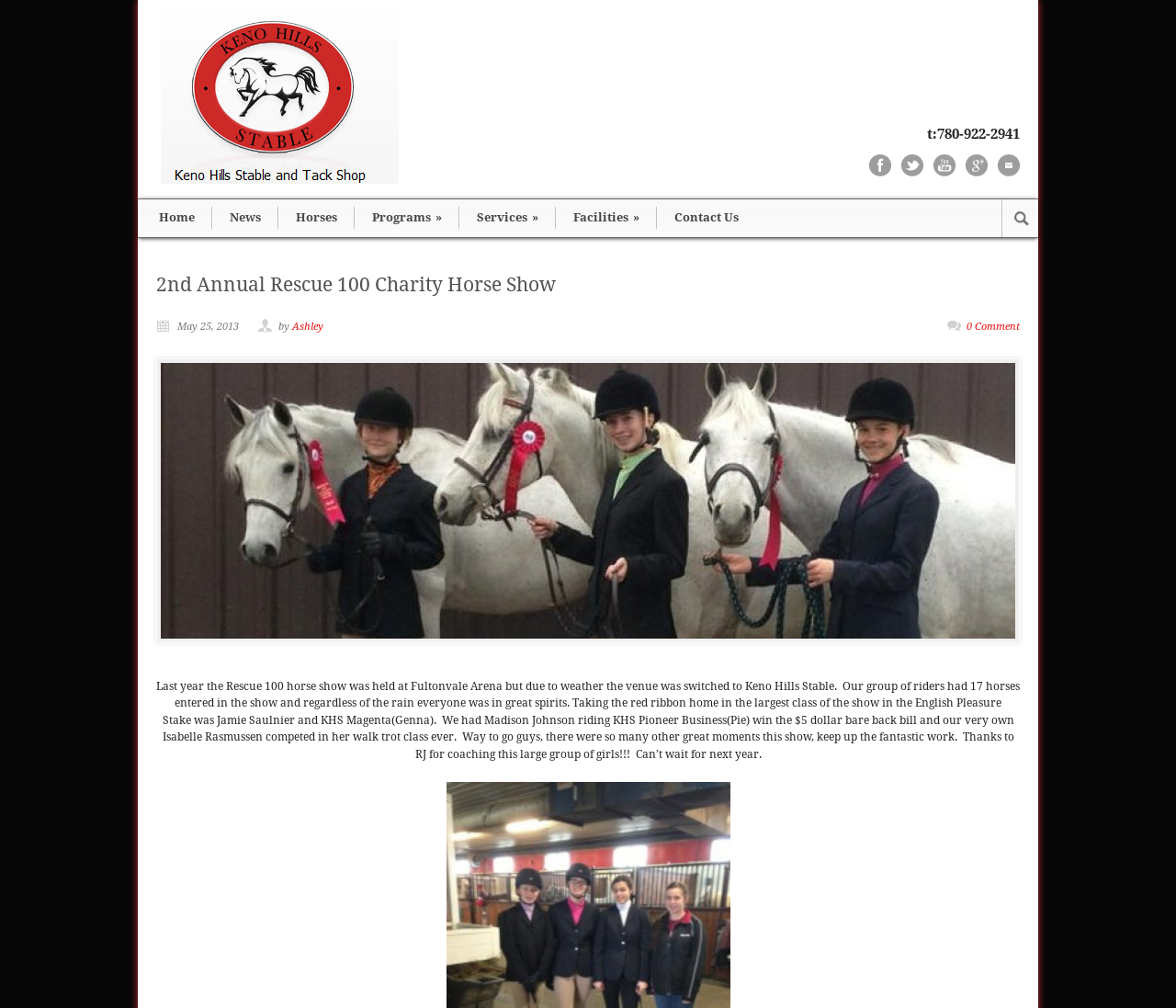Bounding box coordinates are specified in the format (top-left x, top-left y, bottom-right x, bottom-right y). All values are floating point numbers bounded between 0 and 1. Please provide the bounding box coordinate of the region this sentence describes: alt="email"

[0.848, 0.153, 0.867, 0.175]